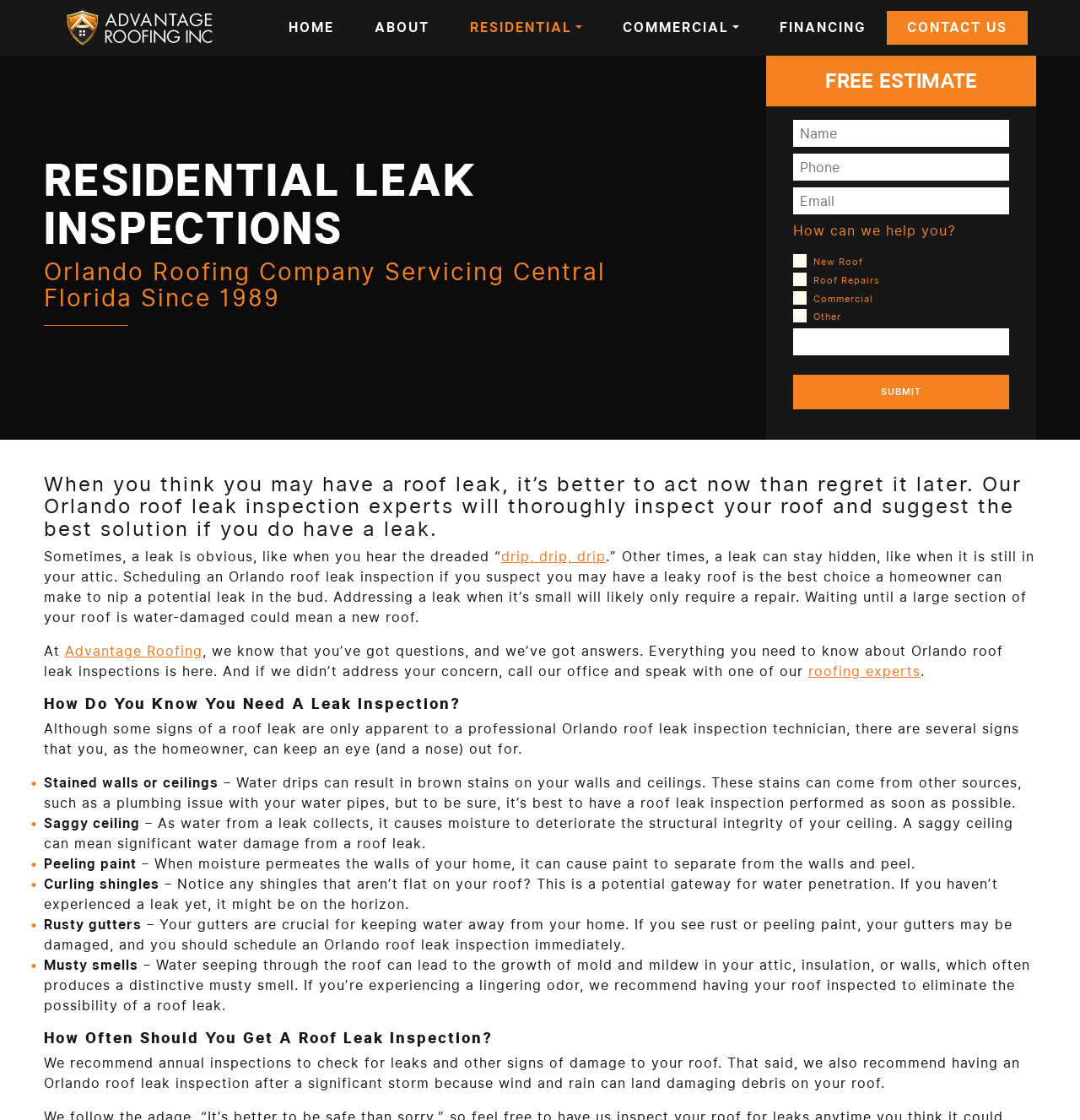What is the purpose of scheduling an Orlando roof leak inspection?
Offer a detailed and full explanation in response to the question.

I found the answer by reading the text which suggests that scheduling an Orlando roof leak inspection is the best choice a homeowner can make to nip a potential leak in the bud, and that addressing a leak when it’s small will likely only require a repair.